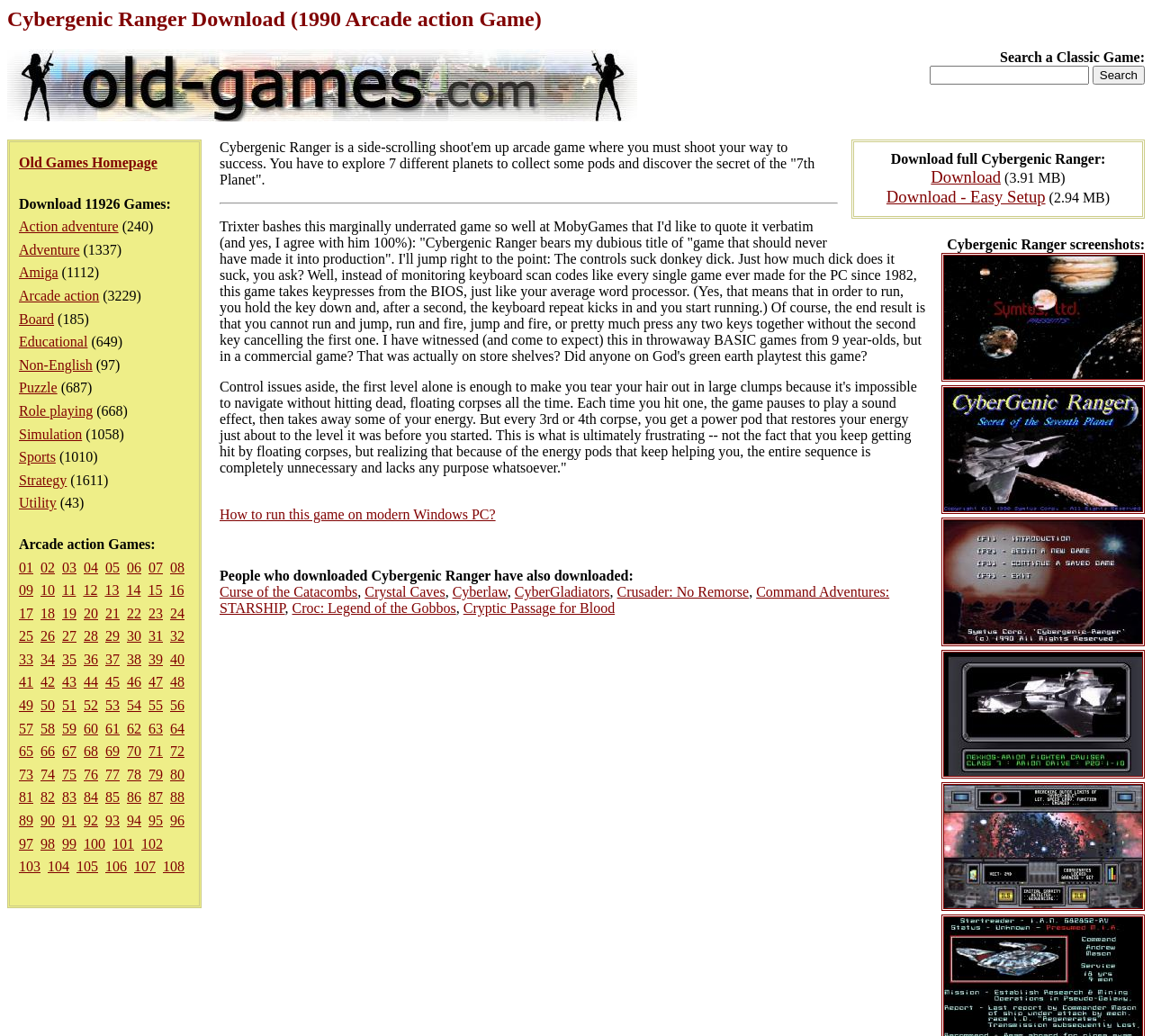Use a single word or phrase to answer the question: 
What is the category of games listed on the webpage?

Arcade action